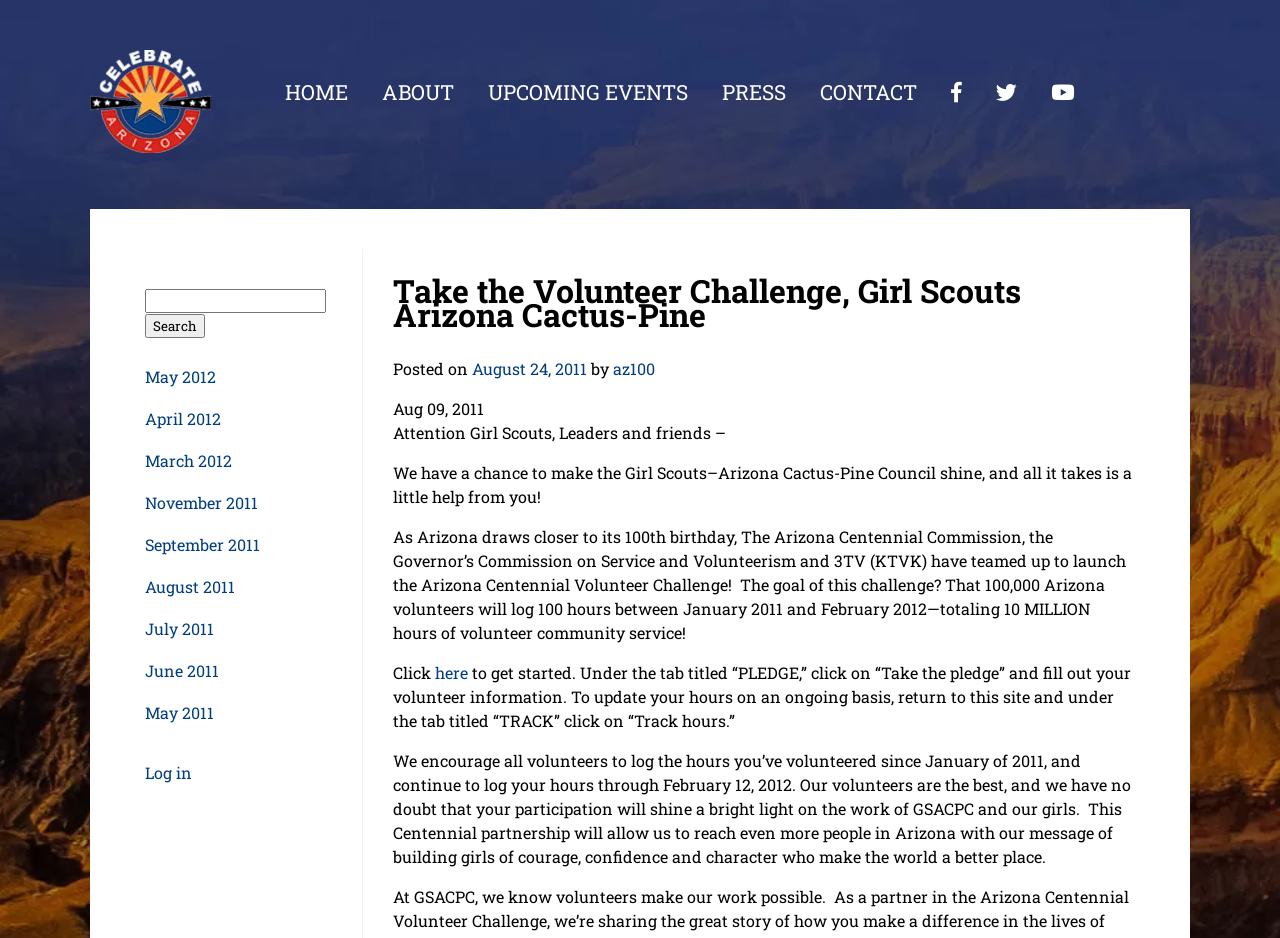Highlight the bounding box coordinates of the element you need to click to perform the following instruction: "Log in."

[0.113, 0.812, 0.15, 0.835]